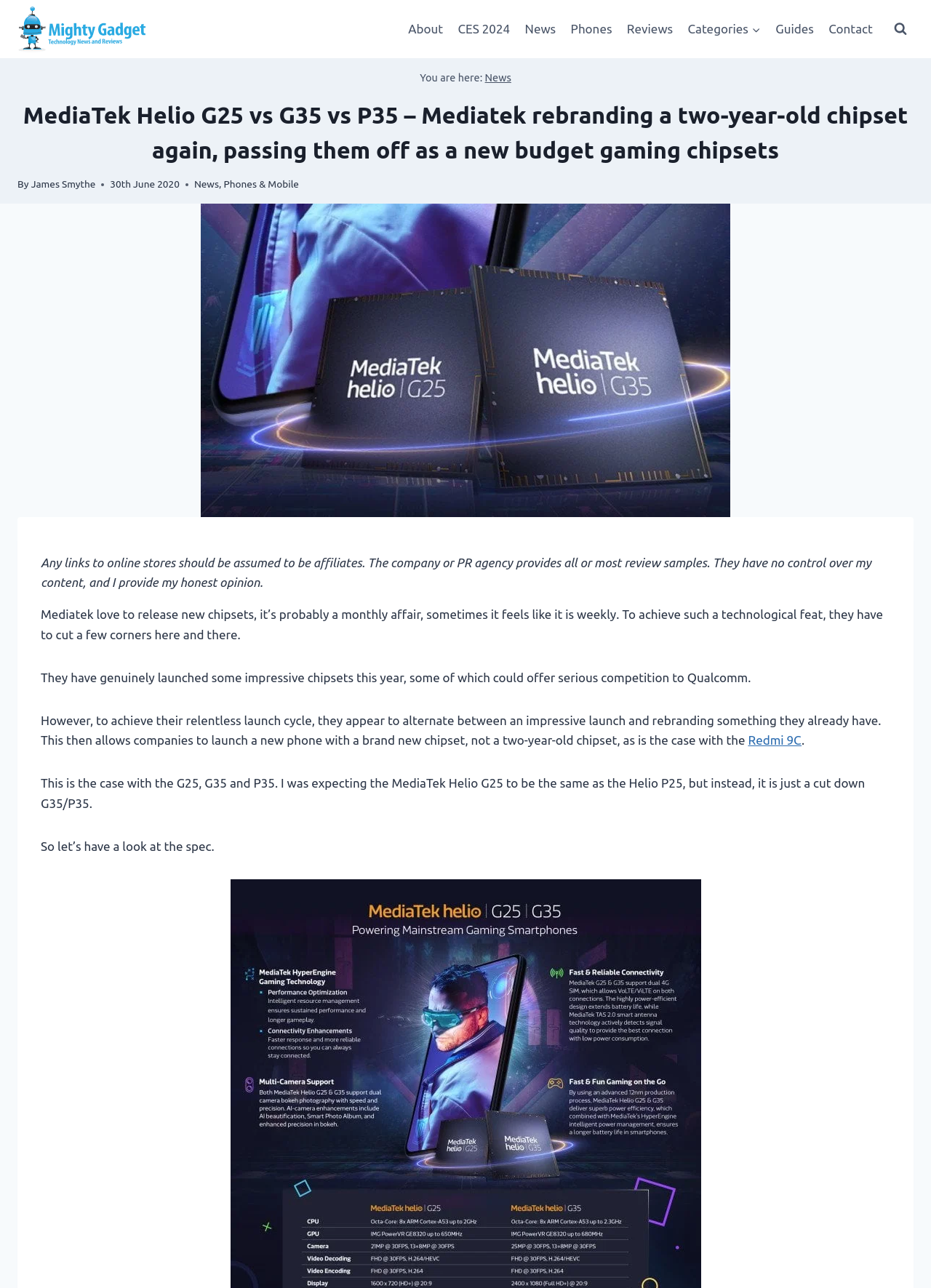Construct a comprehensive caption that outlines the webpage's structure and content.

The webpage appears to be a technology news article from Mighty Gadget Blog, focusing on MediaTek's chipsets. At the top left, there is a logo and a link to the blog's homepage. Below it, a navigation menu with links to various sections such as "About", "CES 2024", "News", "Phones", "Reviews", "Categories", "Guides", and "Contact" spans across the top of the page.

On the top right, there is a search button. Below the navigation menu, a breadcrumb navigation shows the current location as "News". The main article title, "MediaTek Helio G25 vs G35 vs P35 – Mediatek rebranding a two-year-old chipset again, passing them off as a new budget gaming chipsets", is prominently displayed.

The article is written by James Smythe and was published on June 30th, 2020. It belongs to the categories "News" and "Phones & Mobile". The article features an image related to MediaTek G25 G35 chipsets, which takes up a significant portion of the page.

The article's content discusses MediaTek's tendency to release new chipsets frequently, sometimes by rebranding old ones. The author expresses their honest opinion, mentioning that the company has launched impressive chipsets this year, but also rebrands old ones to achieve their launch cycle. The article specifically focuses on the MediaTek Helio G25, G35, and P35 chipsets, comparing their specifications.